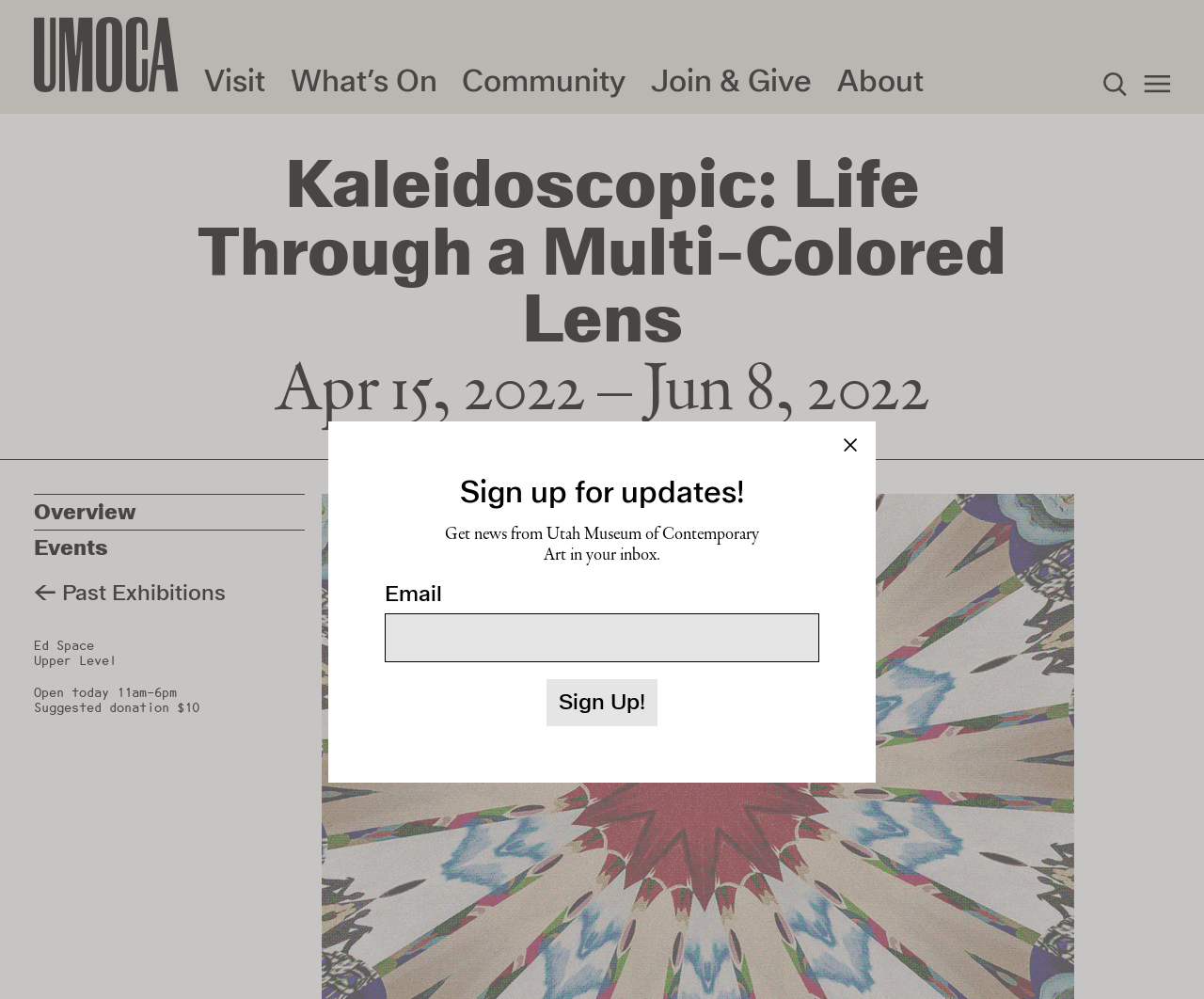Please answer the following question using a single word or phrase: 
What is the current status of the museum?

Open today 11am–6pm